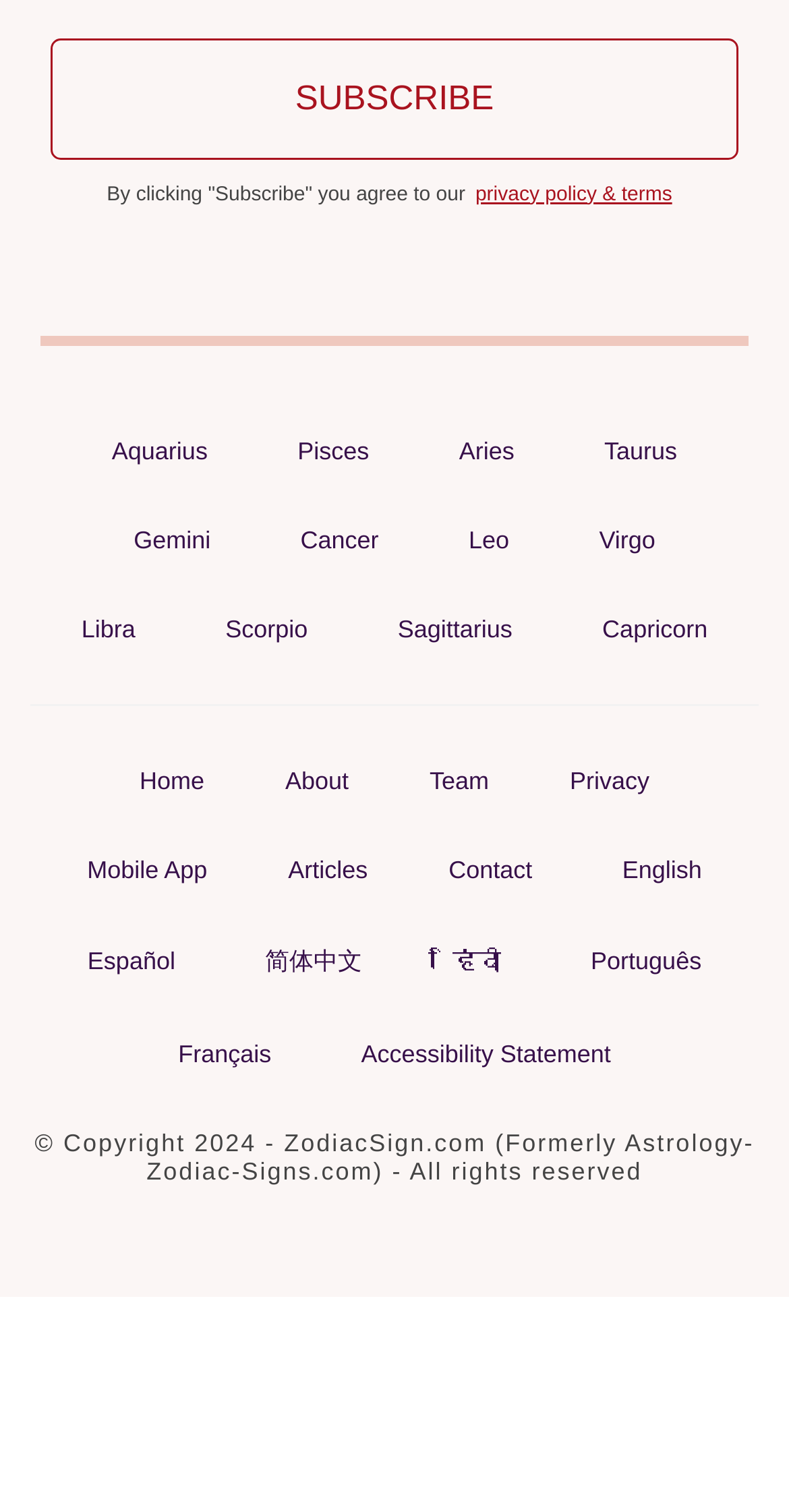Identify the bounding box coordinates of the part that should be clicked to carry out this instruction: "View articles".

[0.34, 0.559, 0.492, 0.591]